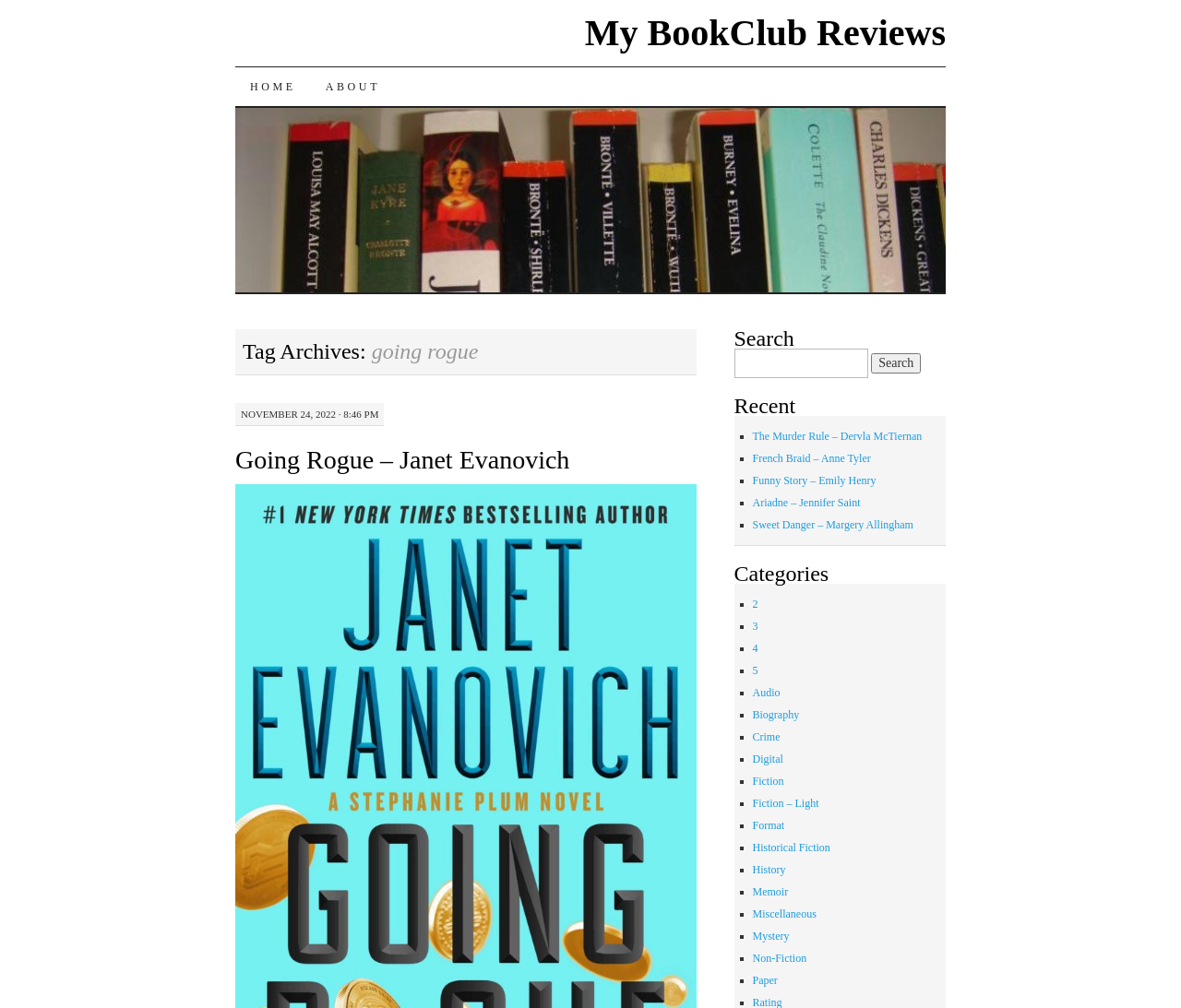Find the primary header on the webpage and provide its text.

Tag Archives: going rogue